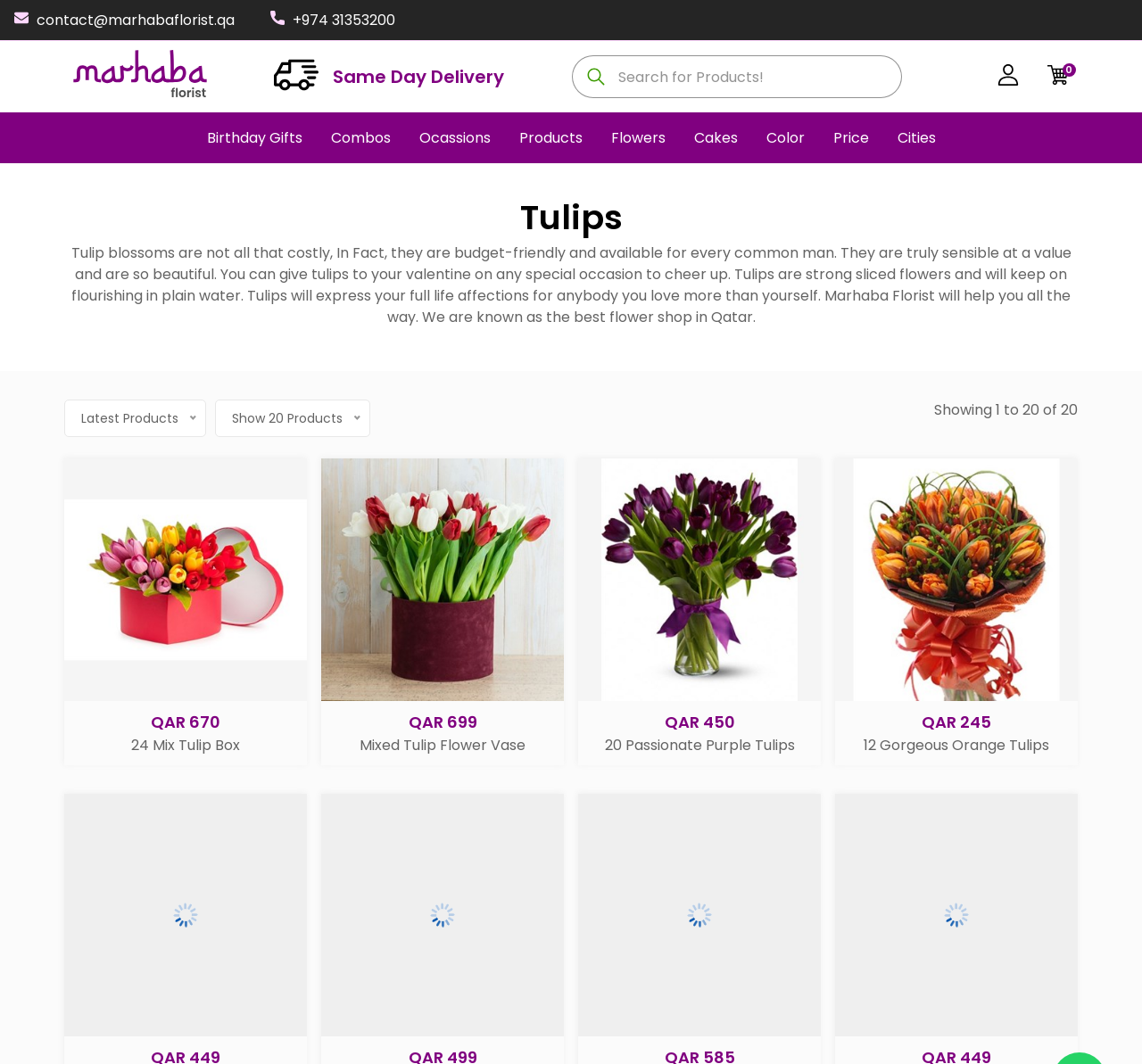Identify the bounding box coordinates of the section to be clicked to complete the task described by the following instruction: "Contact us". The coordinates should be four float numbers between 0 and 1, formatted as [left, top, right, bottom].

[0.032, 0.009, 0.205, 0.028]